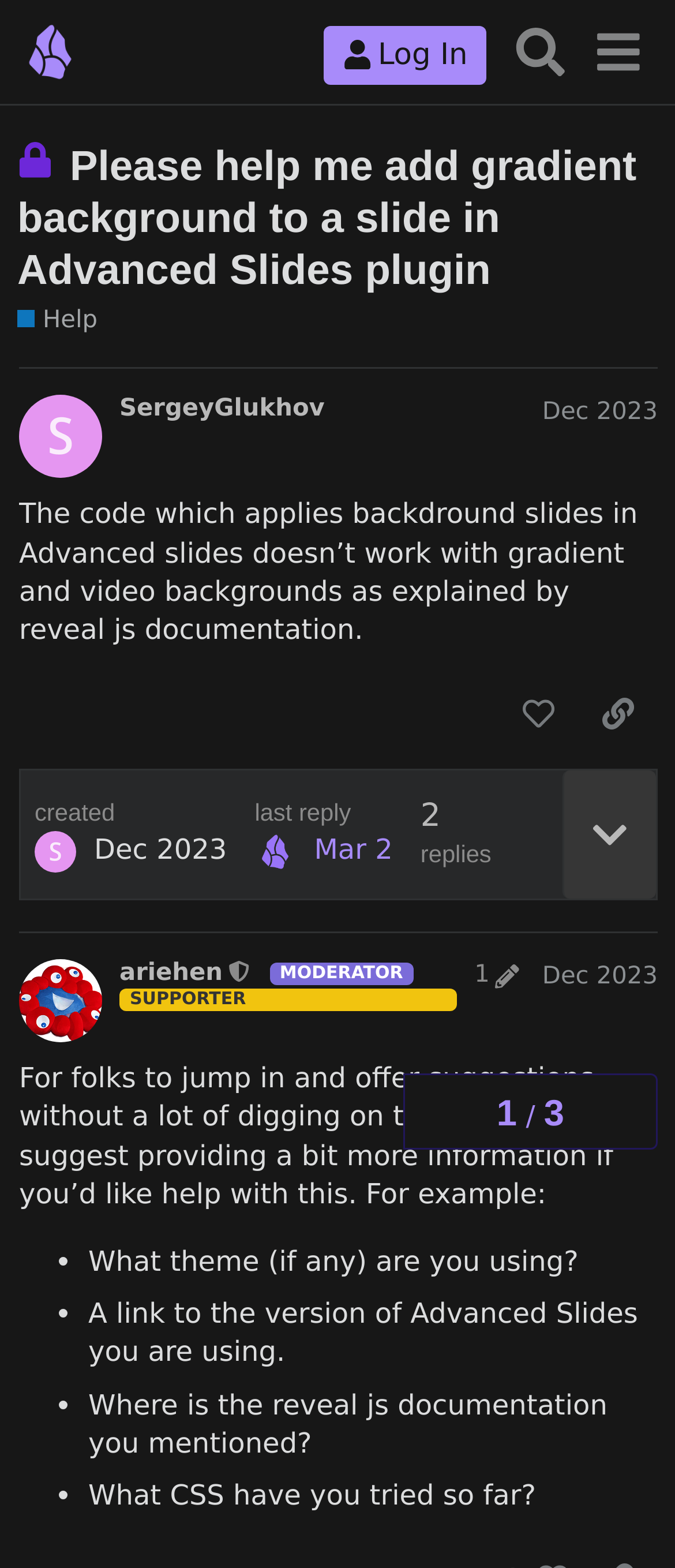Highlight the bounding box coordinates of the region I should click on to meet the following instruction: "Like the post".

[0.738, 0.433, 0.856, 0.479]